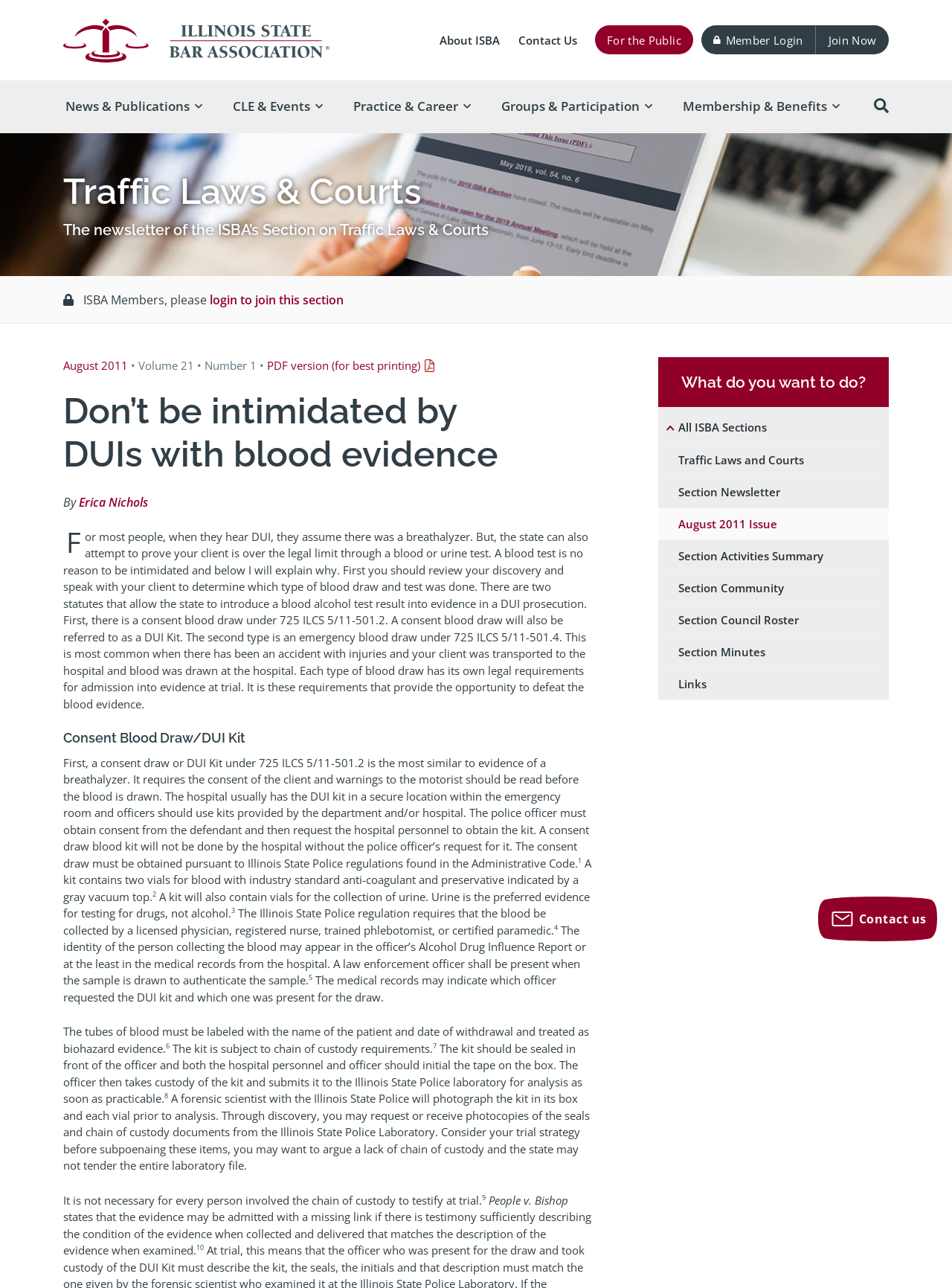What is the name of the case mentioned in the article?
Respond with a short answer, either a single word or a phrase, based on the image.

People v. Bishop